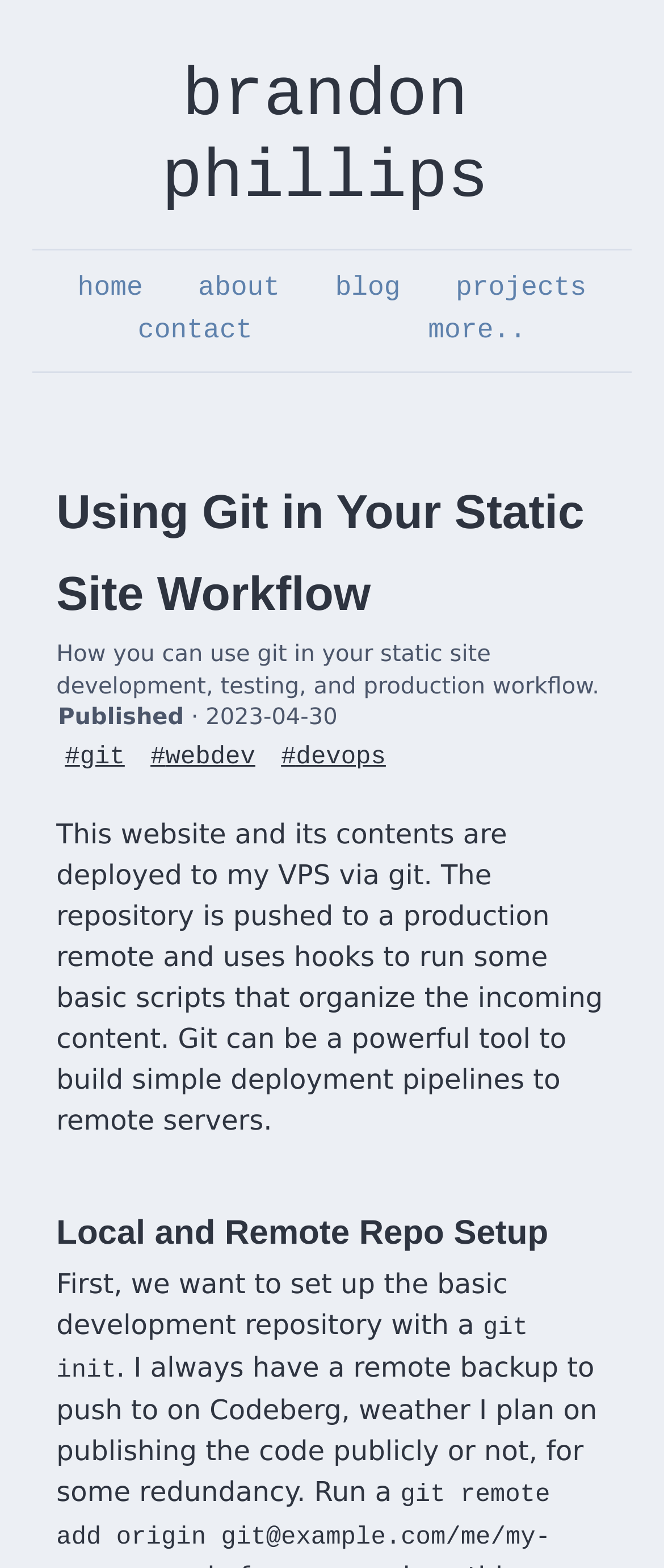Specify the bounding box coordinates (top-left x, top-left y, bottom-right x, bottom-right y) of the UI element in the screenshot that matches this description: webdev

[0.214, 0.472, 0.398, 0.492]